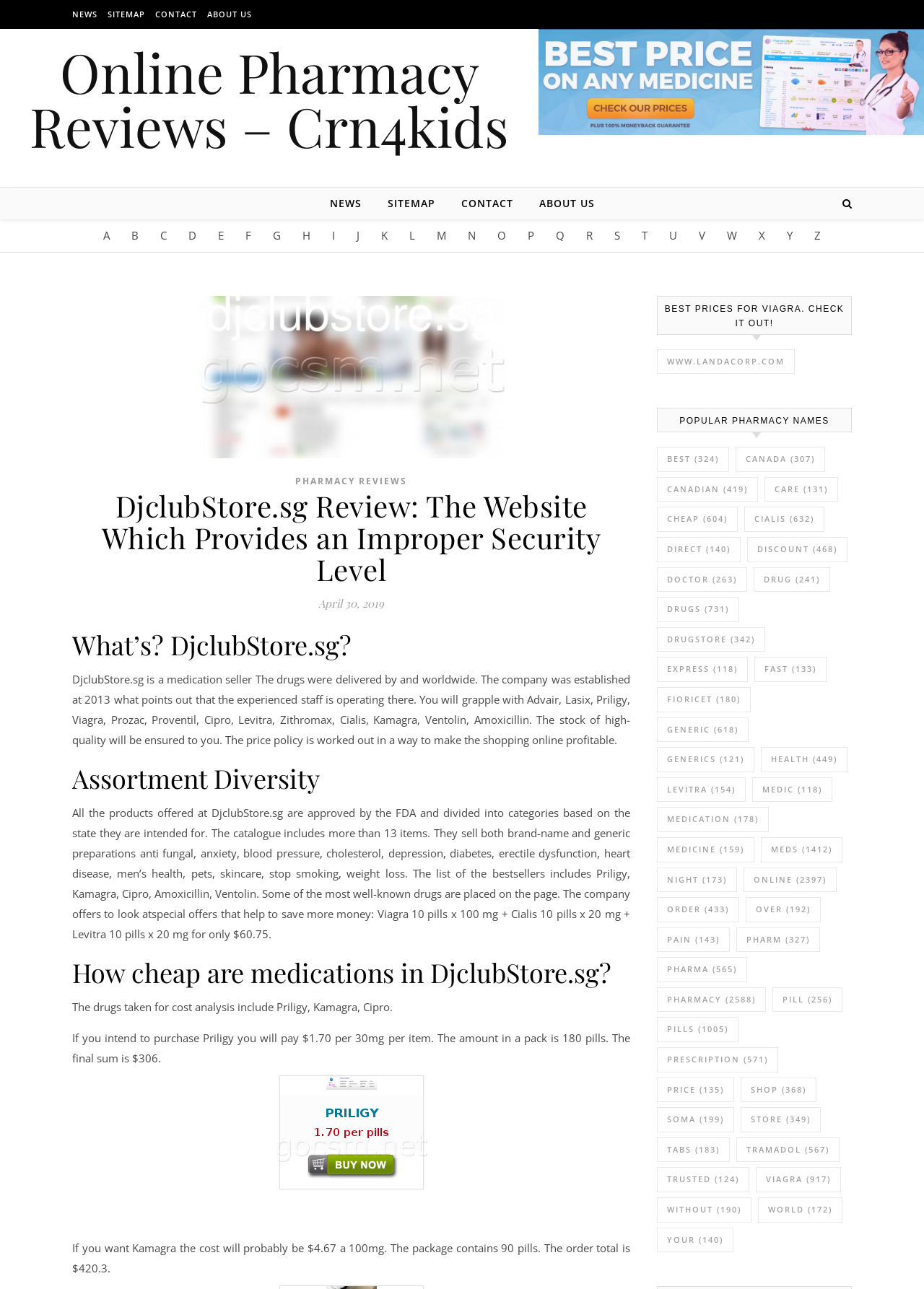Please identify the coordinates of the bounding box that should be clicked to fulfill this instruction: "Click on ABOUT US".

[0.22, 0.0, 0.273, 0.022]